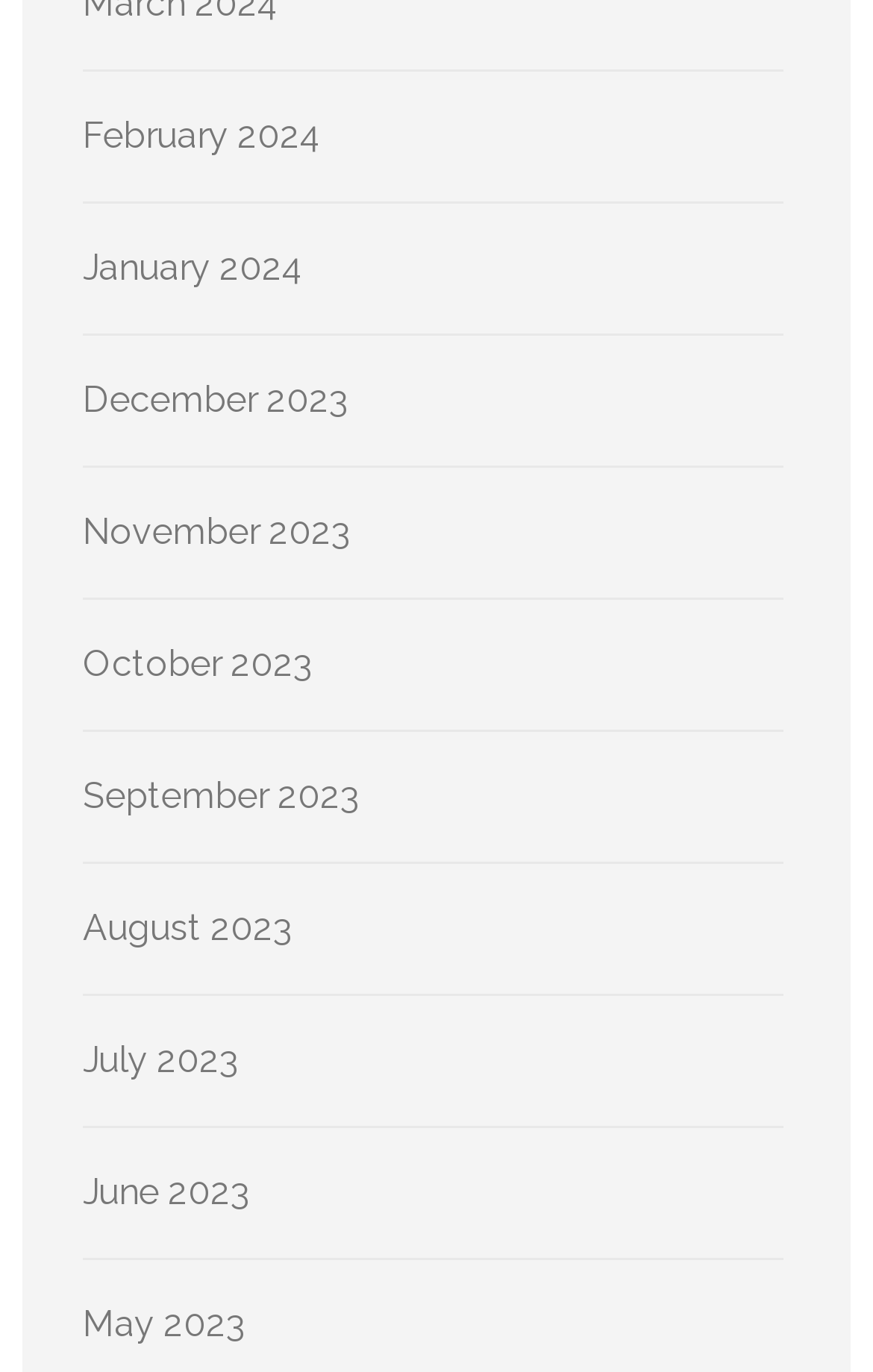What is the latest month listed?
Based on the visual content, answer with a single word or a brief phrase.

May 2023